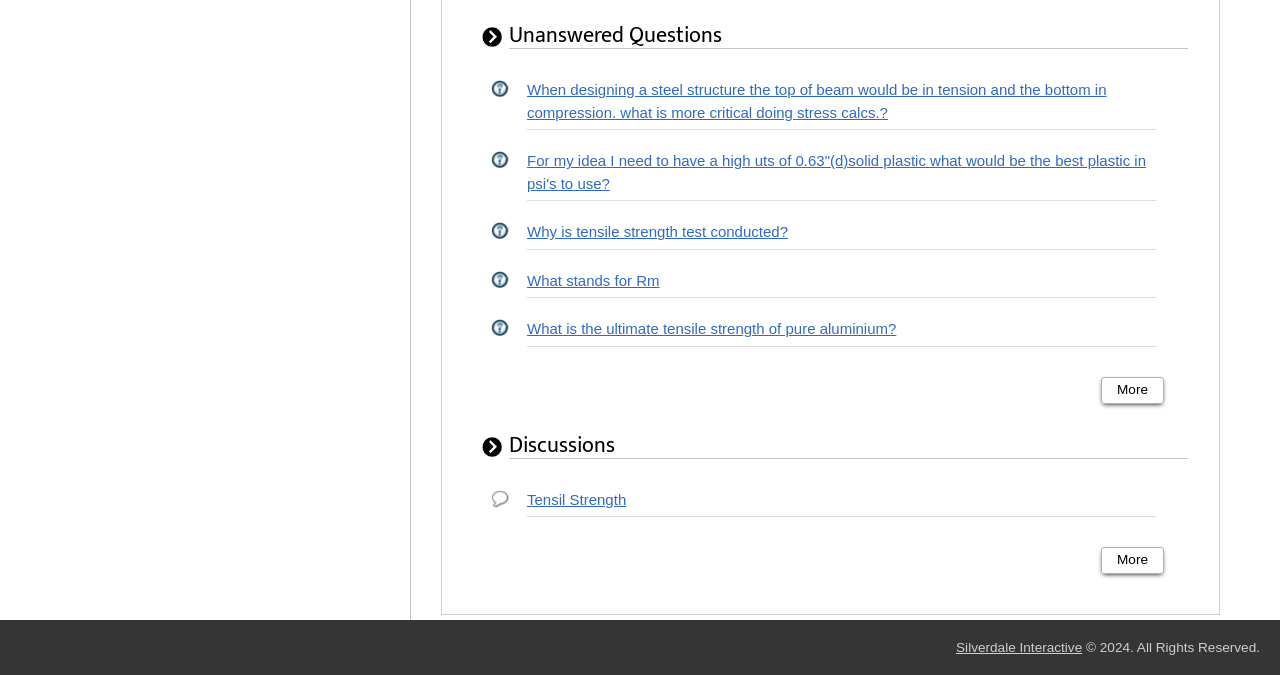Using the provided description What stands for Rm, find the bounding box coordinates for the UI element. Provide the coordinates in (top-left x, top-left y, bottom-right x, bottom-right y) format, ensuring all values are between 0 and 1.

[0.412, 0.402, 0.515, 0.428]